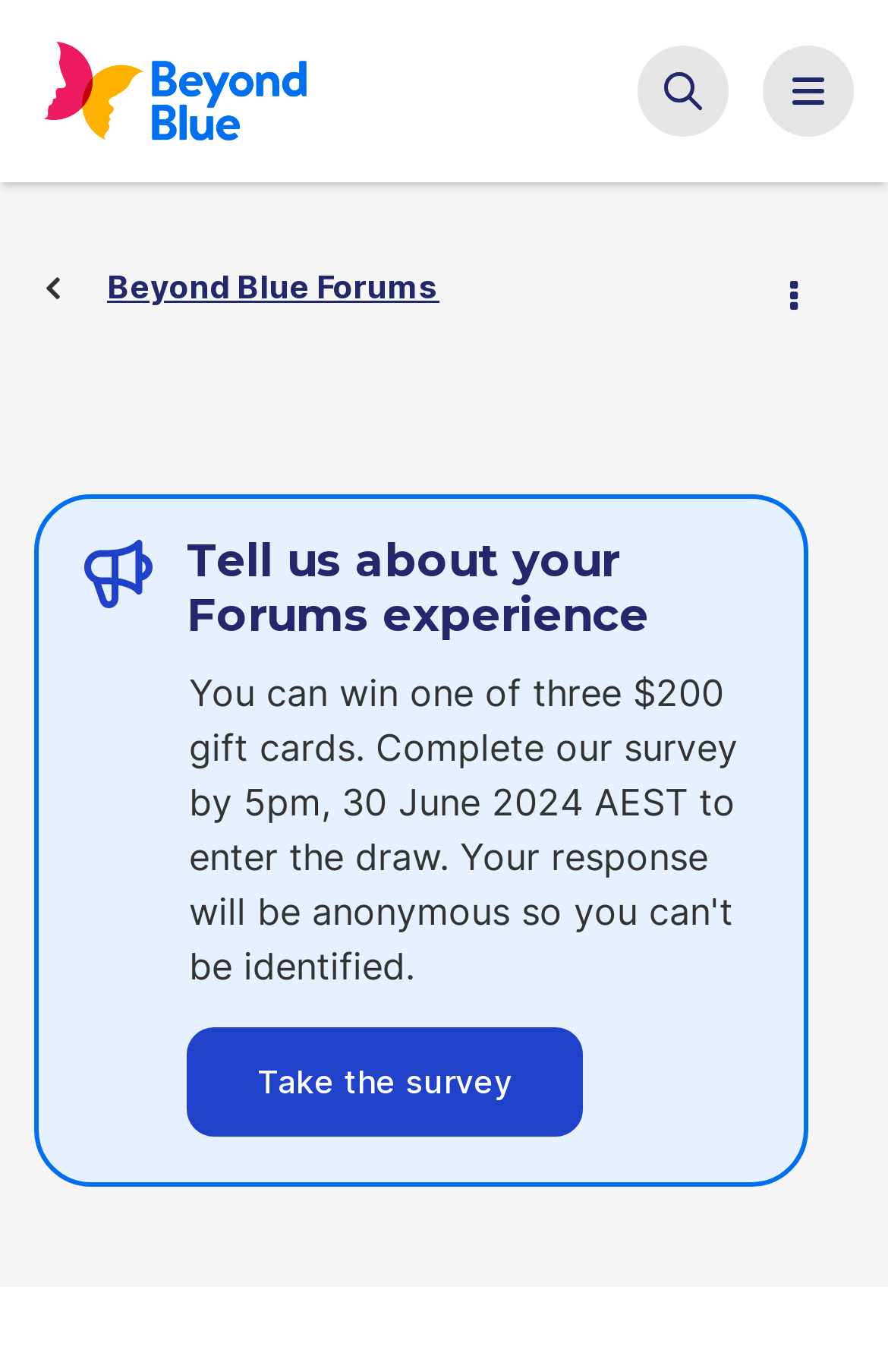Find the bounding box coordinates for the element described here: "Beyond Blue Website".

[0.013, 0.007, 0.392, 0.126]